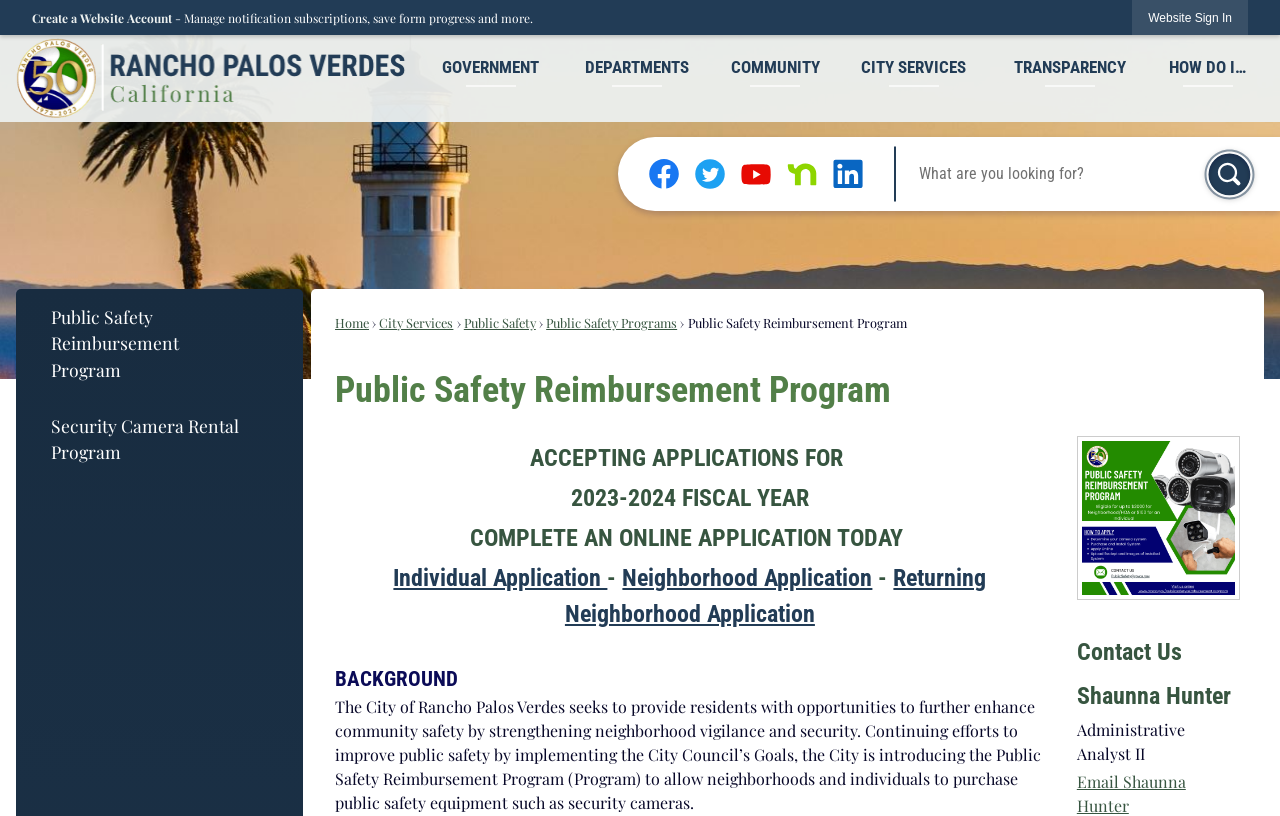What type of equipment can be purchased through the program?
Answer the question with as much detail as you can, using the image as a reference.

According to the webpage, the program allows neighborhoods and individuals to purchase public safety equipment such as security cameras.